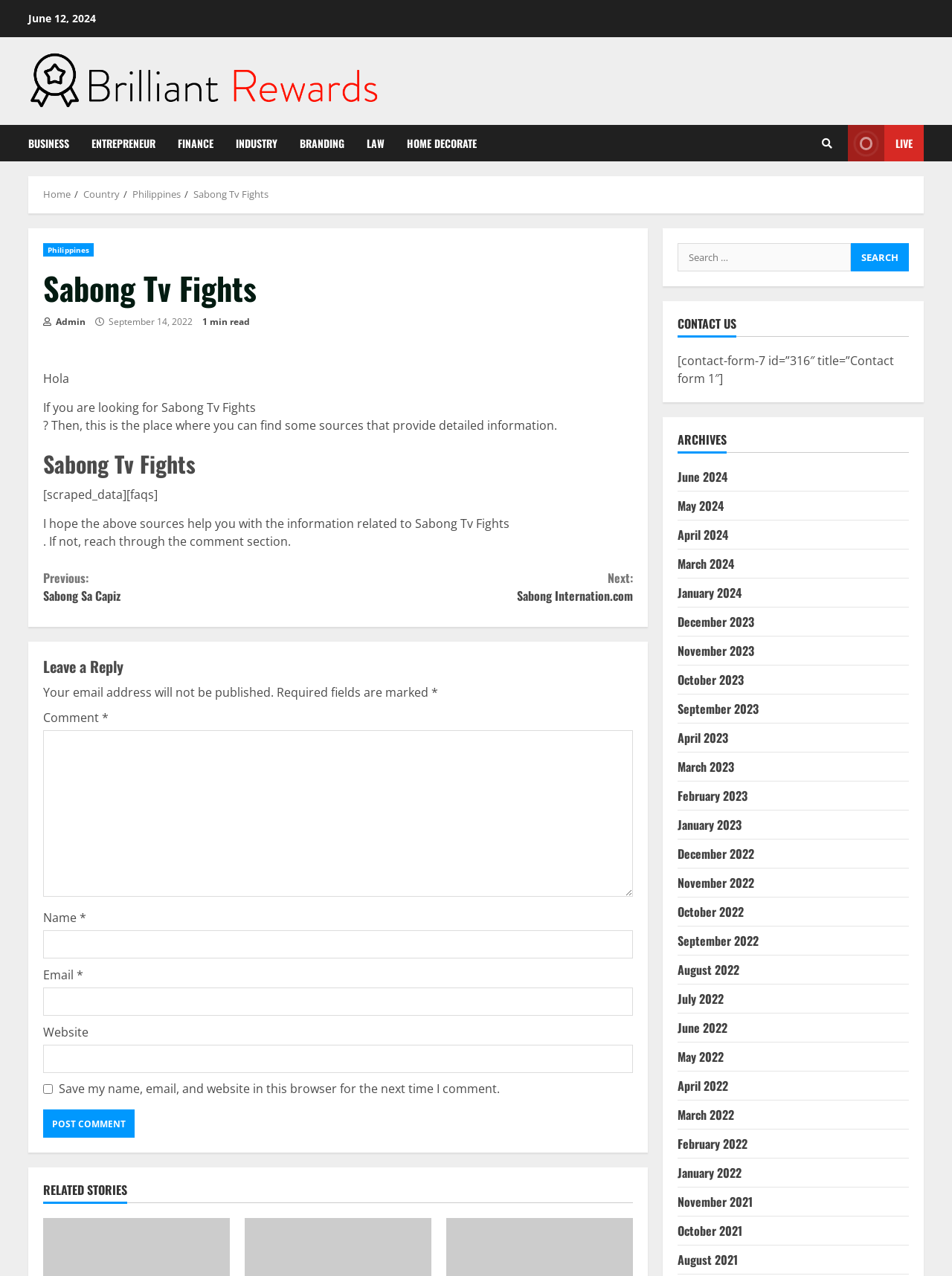Using the provided description: "parent_node: Email * aria-describedby="email-notes" name="email"", find the bounding box coordinates of the corresponding UI element. The output should be four float numbers between 0 and 1, in the format [left, top, right, bottom].

[0.045, 0.774, 0.665, 0.796]